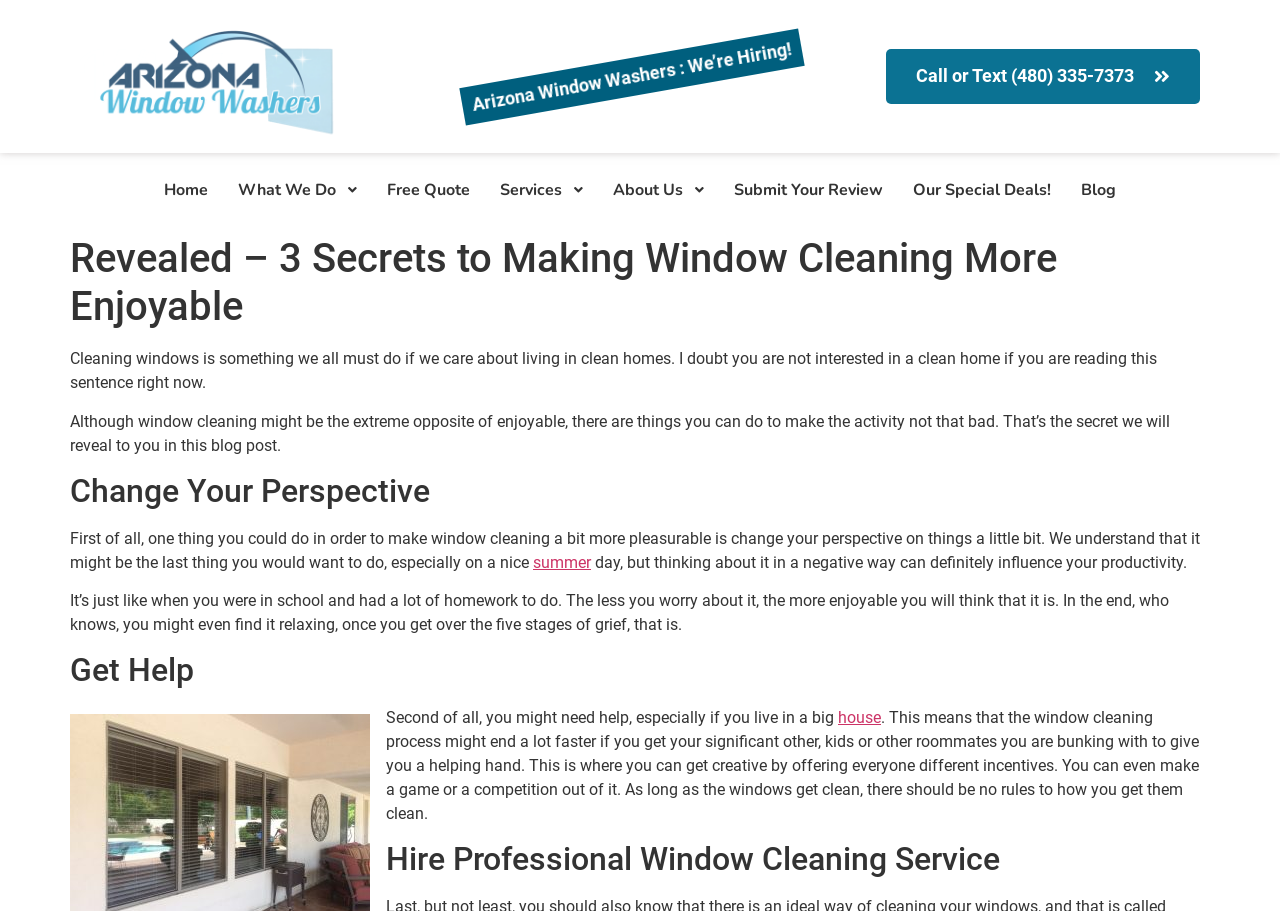Can you find the bounding box coordinates for the element that needs to be clicked to execute this instruction: "Go to 'Home'"? The coordinates should be given as four float numbers between 0 and 1, i.e., [left, top, right, bottom].

[0.116, 0.179, 0.162, 0.239]